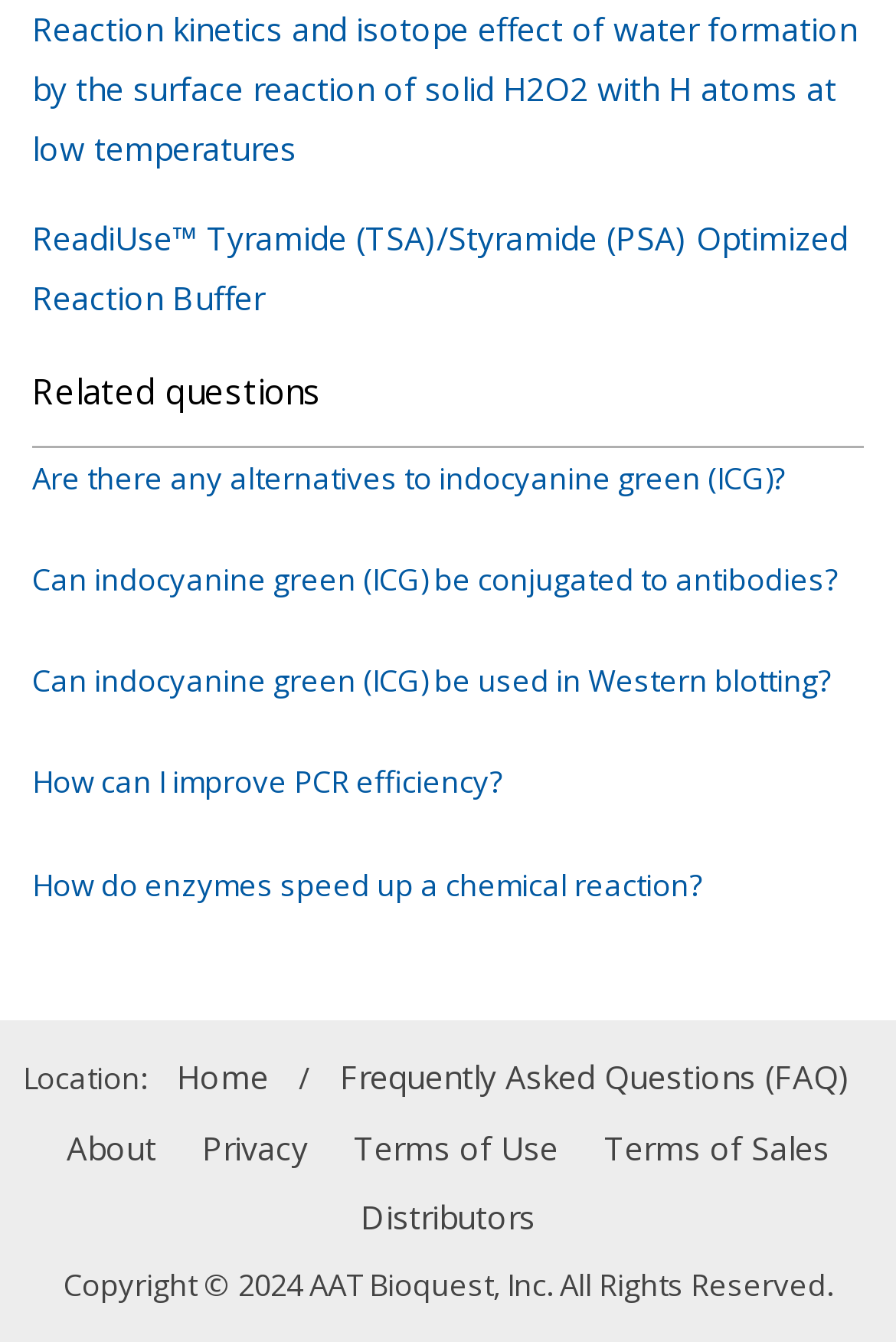Please specify the bounding box coordinates of the clickable section necessary to execute the following command: "Go to home page".

[0.197, 0.778, 0.3, 0.828]